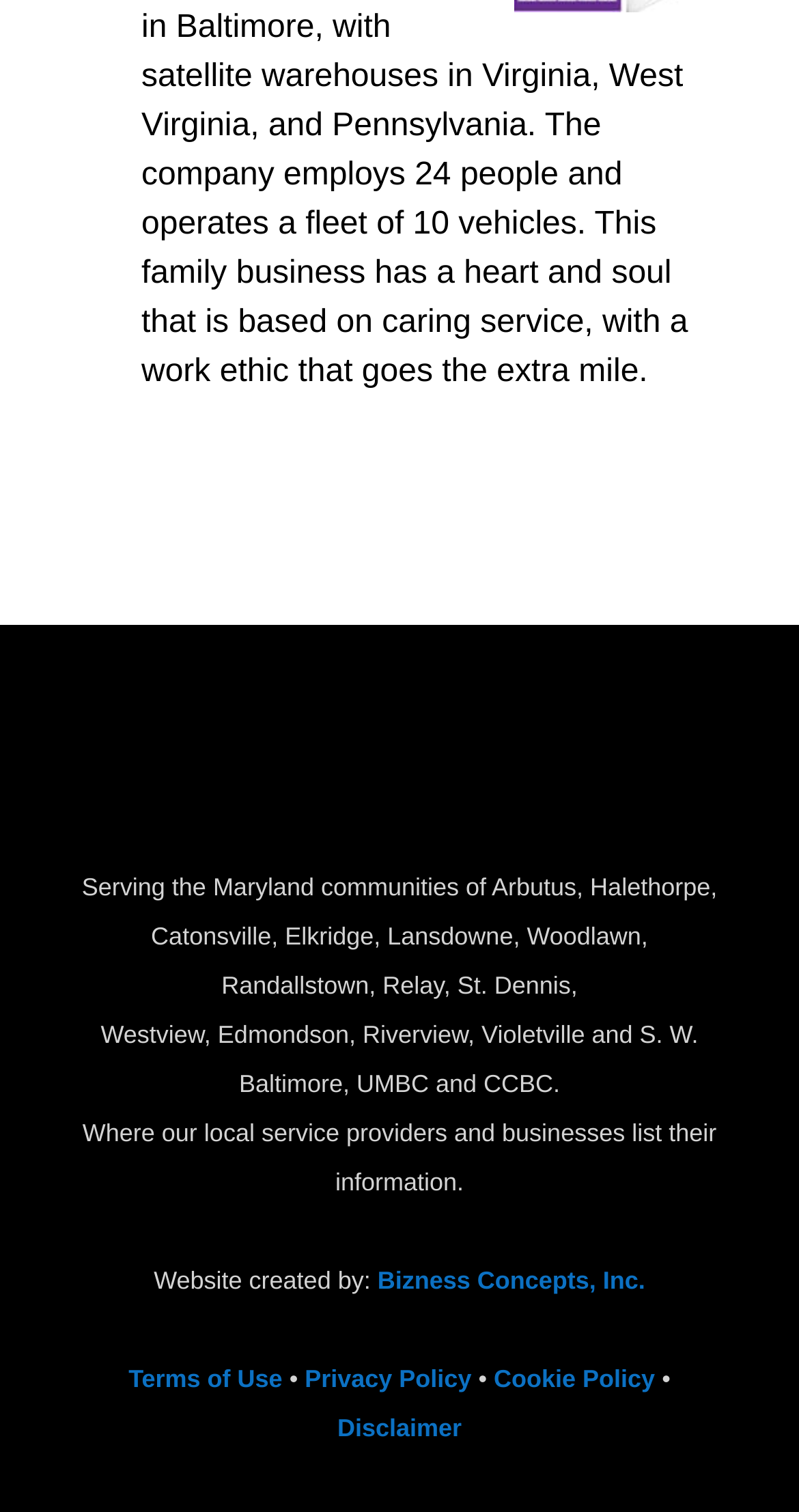Answer the following in one word or a short phrase: 
How many links are there at the bottom of the webpage?

5